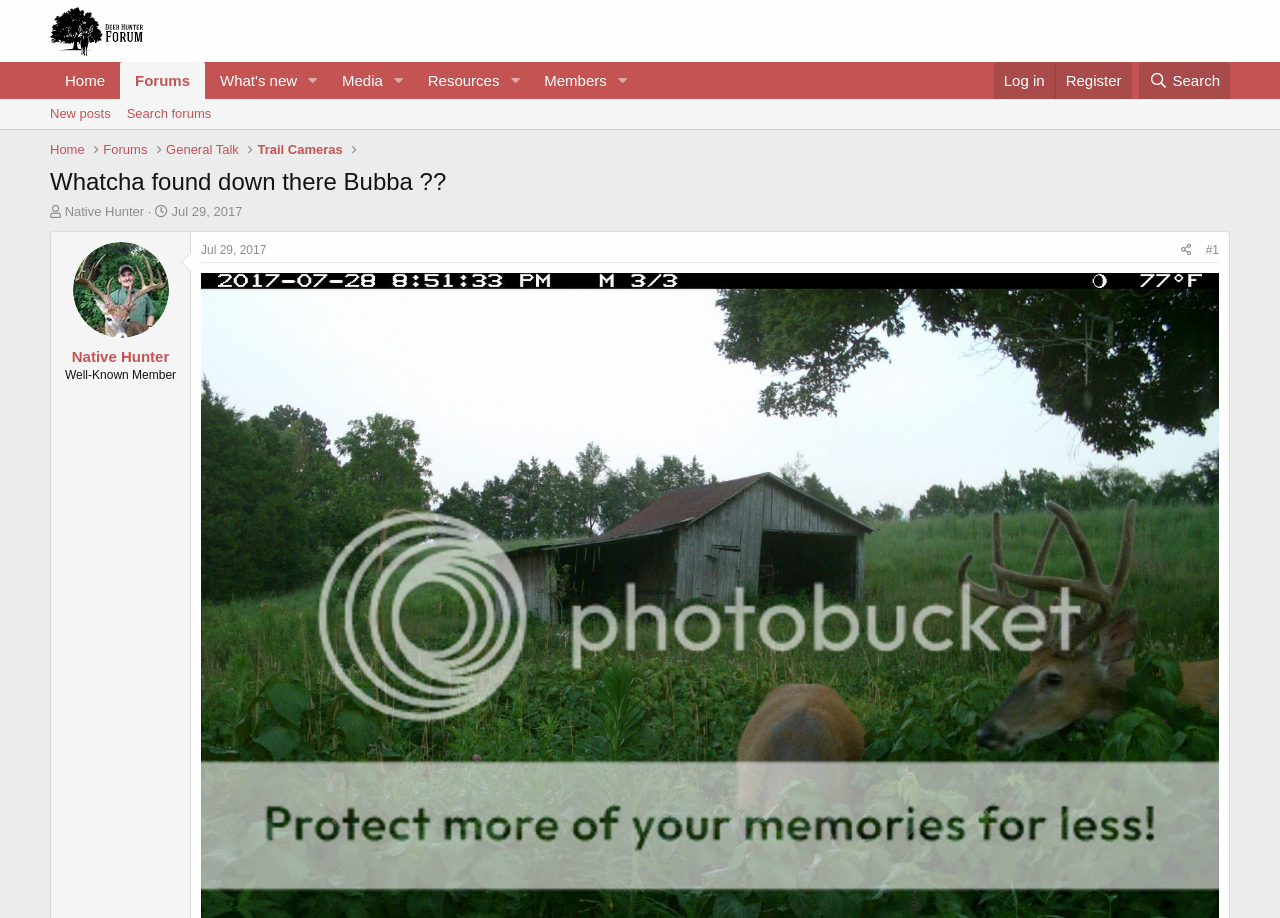Determine the bounding box of the UI element mentioned here: "Native Hunter". The coordinates must be in the format [left, top, right, bottom] with values ranging from 0 to 1.

[0.056, 0.379, 0.132, 0.398]